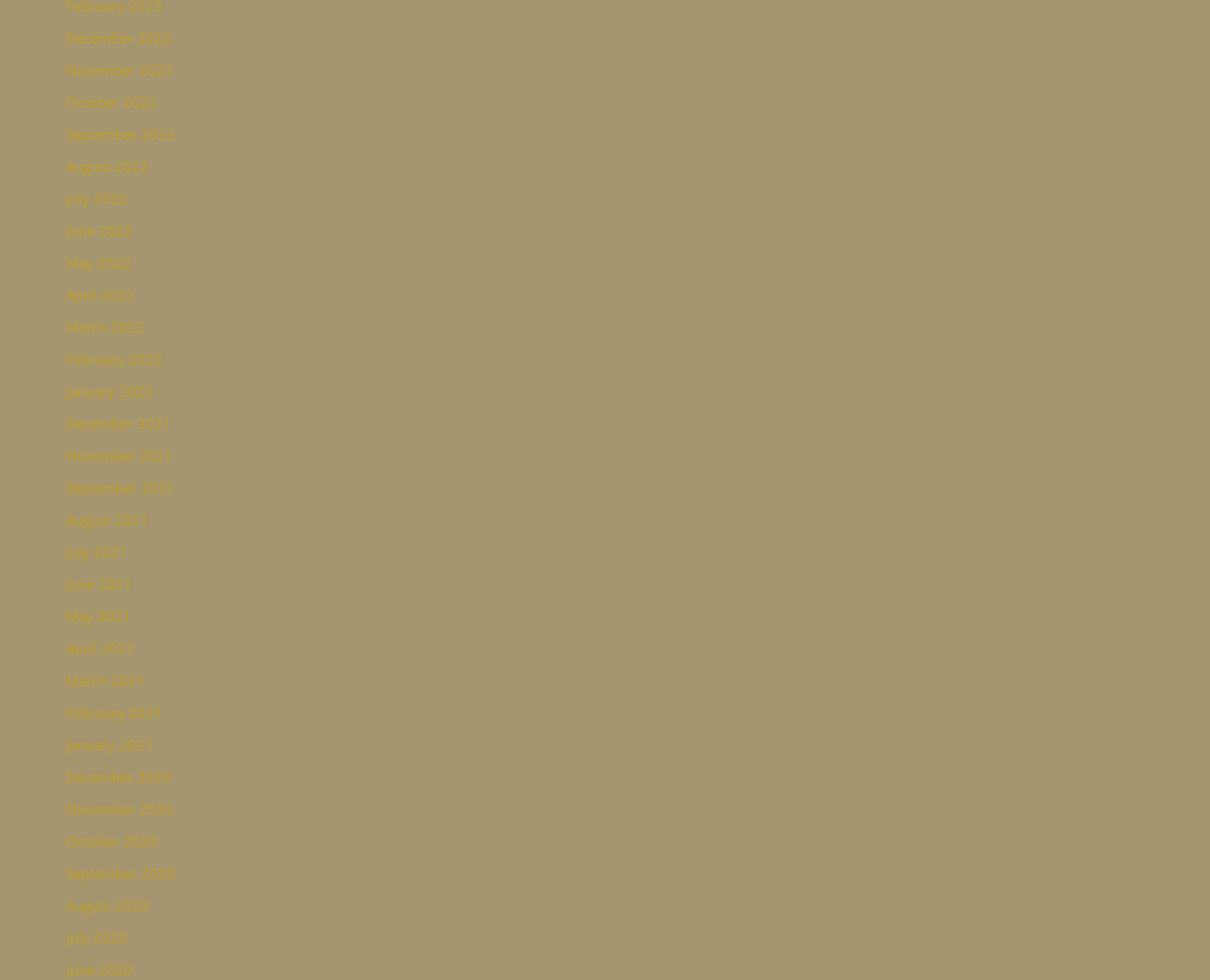How many months are listed in 2021?
Provide a well-explained and detailed answer to the question.

I counted the number of links that contain '2021' in their text and found that there are three links: 'December 2021', 'November 2021', and 'September 2021'.